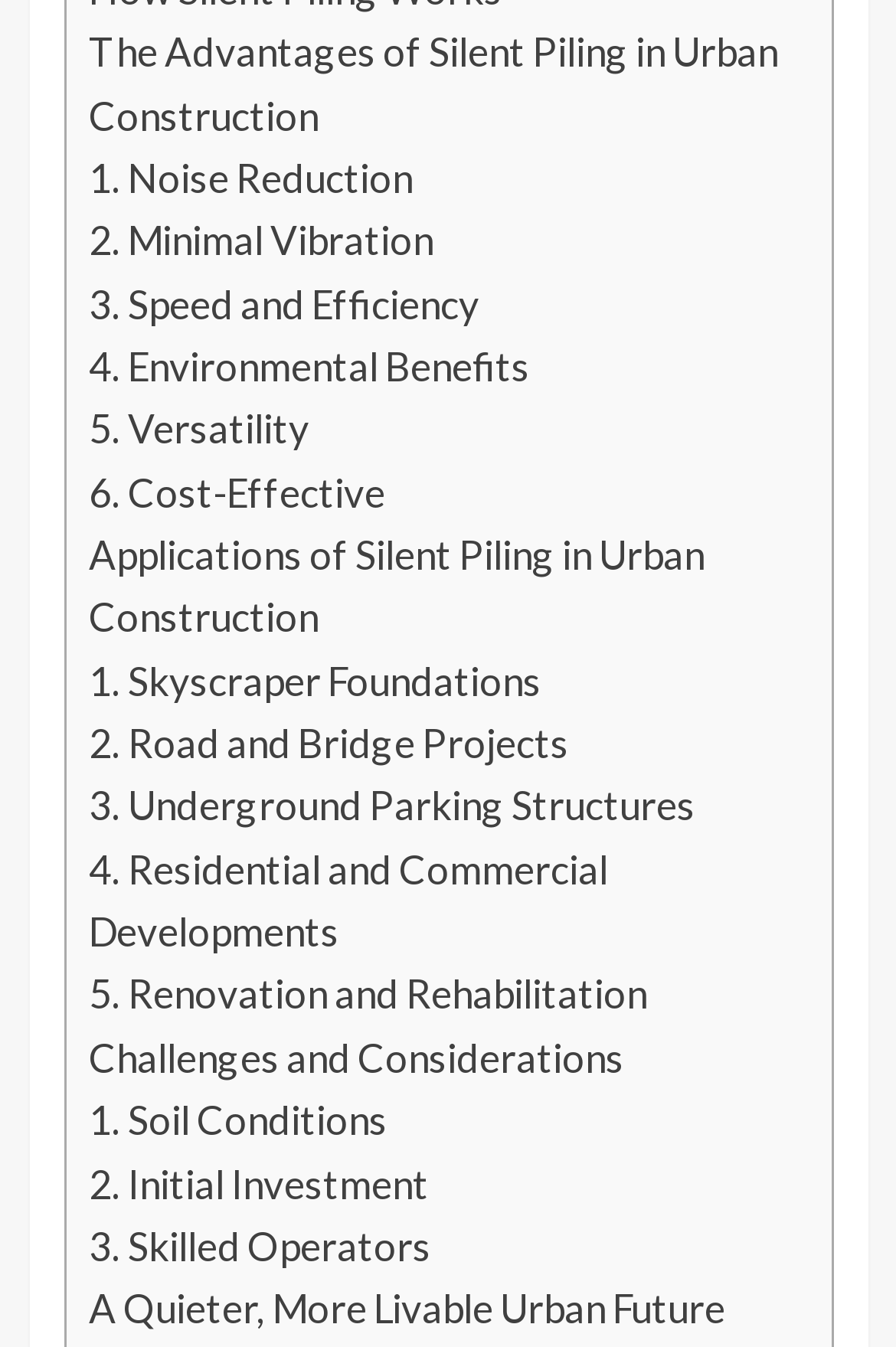Show the bounding box coordinates of the region that should be clicked to follow the instruction: "Click the ABOUT MUSIC SCOTLAND button."

None